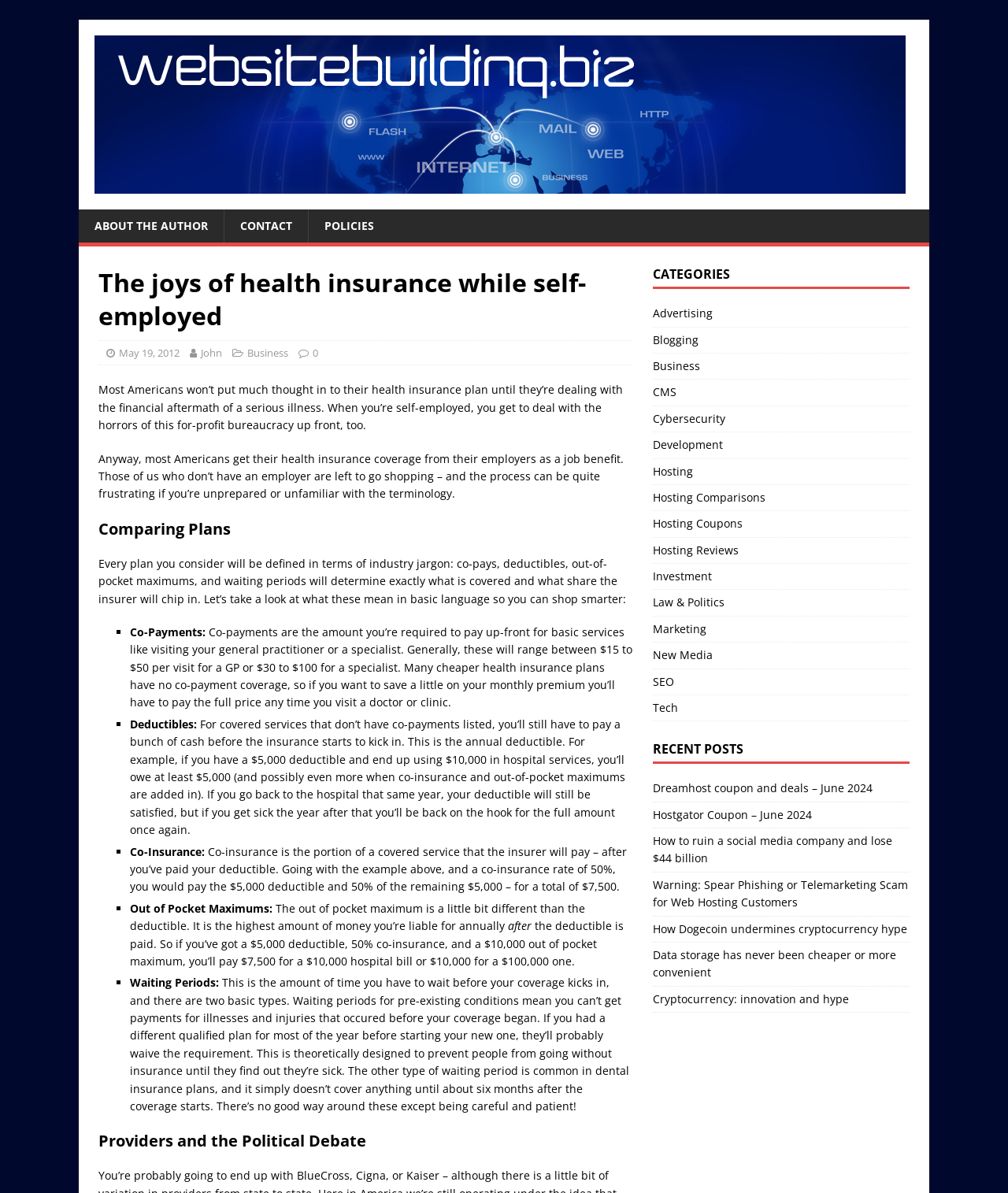Based on the element description: "alt="WebsiteBuilding.biz"", identify the UI element and provide its bounding box coordinates. Use four float numbers between 0 and 1, [left, top, right, bottom].

[0.094, 0.148, 0.898, 0.161]